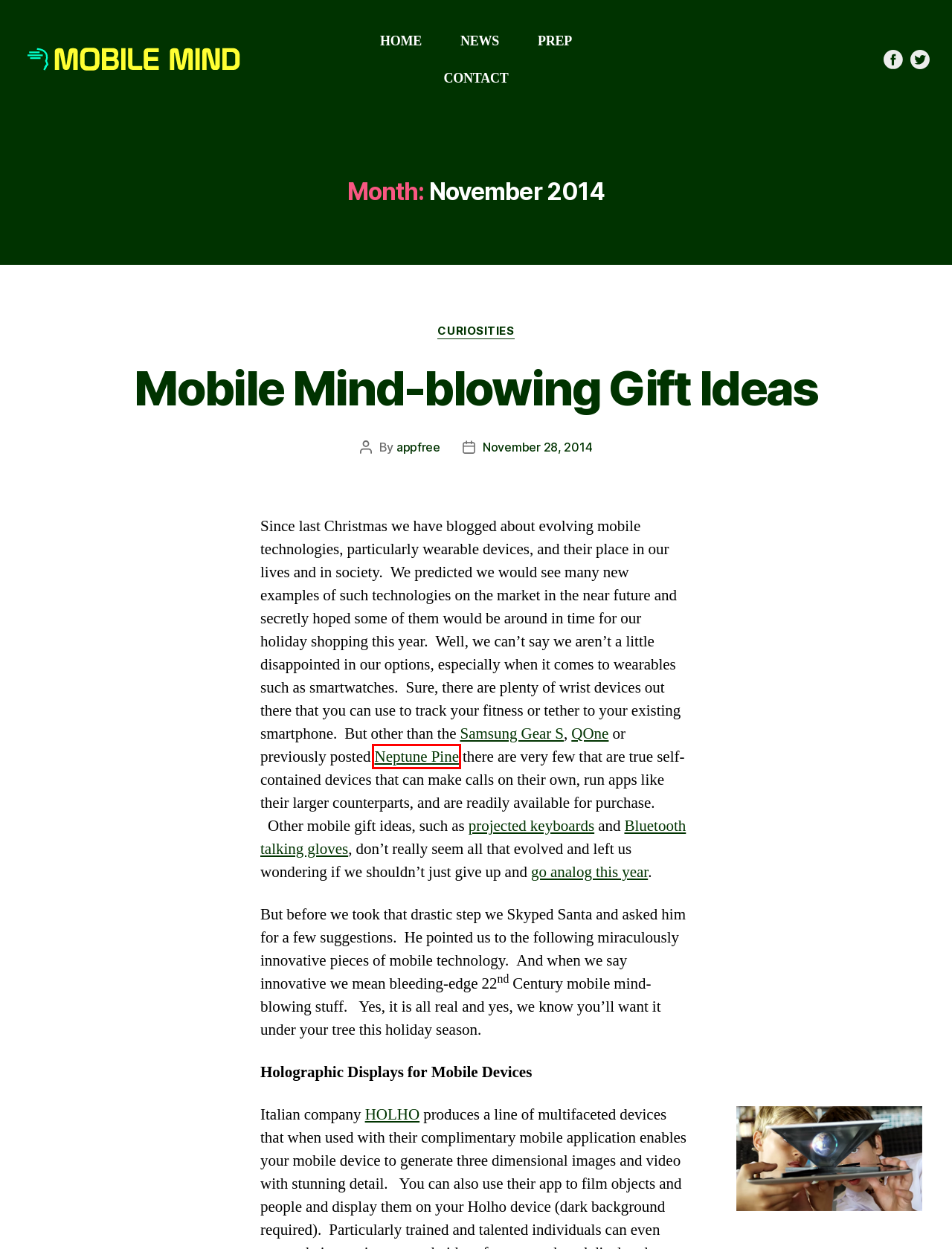Please examine the screenshot provided, which contains a red bounding box around a UI element. Select the webpage description that most accurately describes the new page displayed after clicking the highlighted element. Here are the candidates:
A. Mobile Mind-blowing Gift Ideas – Mobile Mind LLC
B. Contact – Mobile Mind LLC
C. Mobile Mind LLC – Technologies, Services, Products
D. News – Mobile Mind LLC
E. It’s All in the Wrist – Mobile Mind LLC
F. Samsung Galaxy - The Official Samsung Galaxy Site
G. Curiosities – Mobile Mind LLC
H. Pocket Reference and Essentials Pack™ – Mobile Mind LLC

E